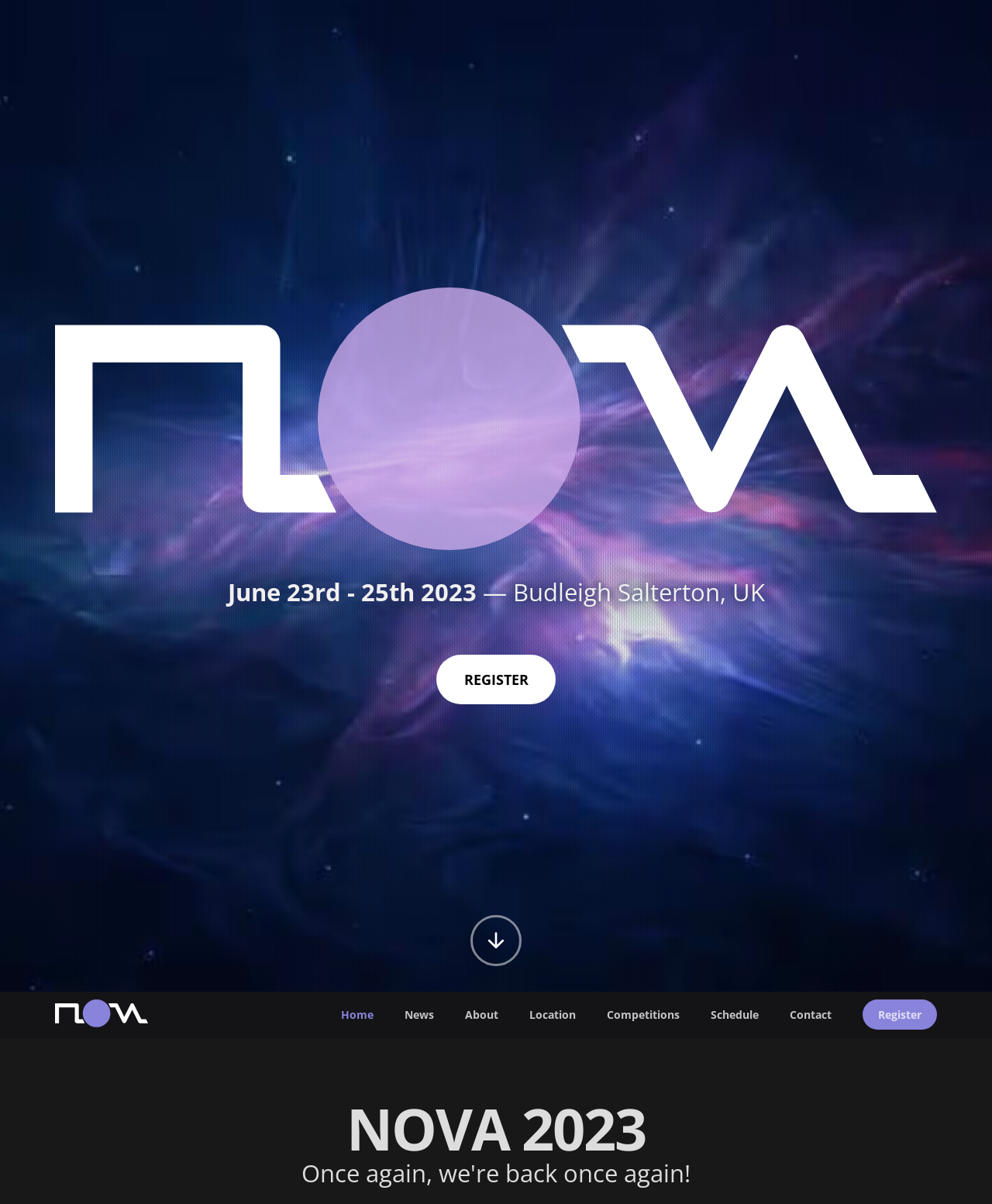Carefully examine the image and provide an in-depth answer to the question: What is the date of the NOVA 2023 event?

I found the date of the event by looking at the static text element located at [0.229, 0.478, 0.48, 0.505] which explicitly states 'June 23rd - 25th 2023'.